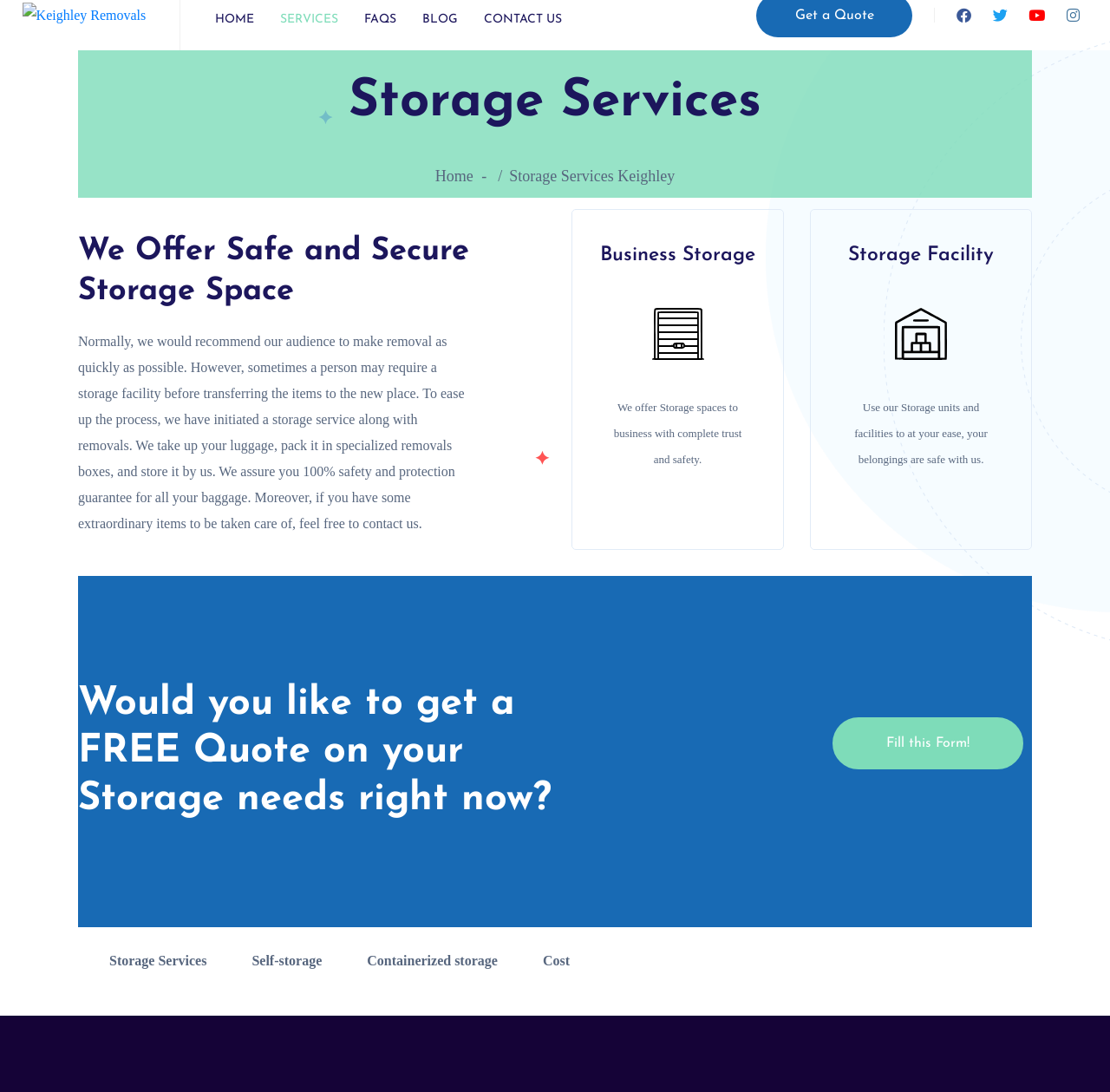Examine the image carefully and respond to the question with a detailed answer: 
What is the name of the company offering storage services?

The company name is mentioned in the top-left corner of the webpage, where it says 'Storage Services Keighley - Keighley Removals'. It is also mentioned in the image and link with the same name.